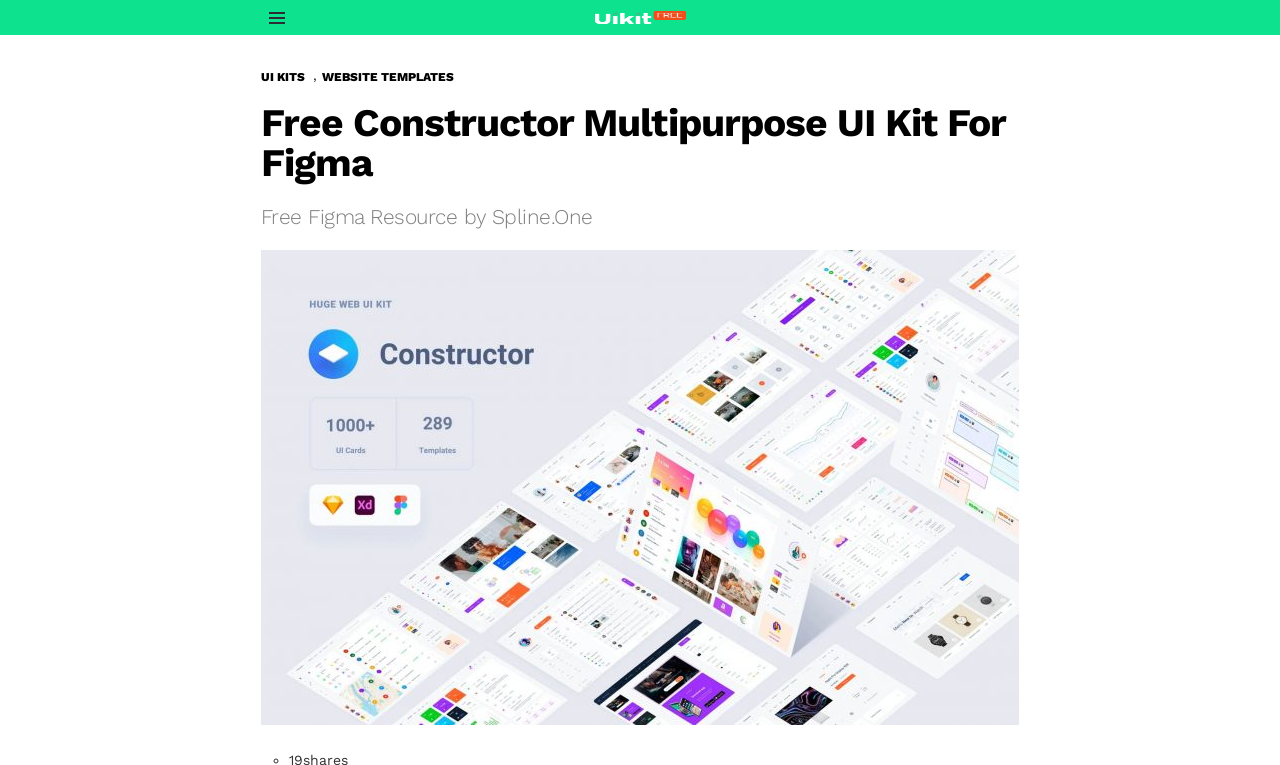What is the name of the UI kit?
Respond to the question with a well-detailed and thorough answer.

The name of the UI kit can be found in the image description 'Constructor Multipurpose UI Kit For Figma' and also in the heading 'Free Constructor Multipurpose UI Kit For Figma'.